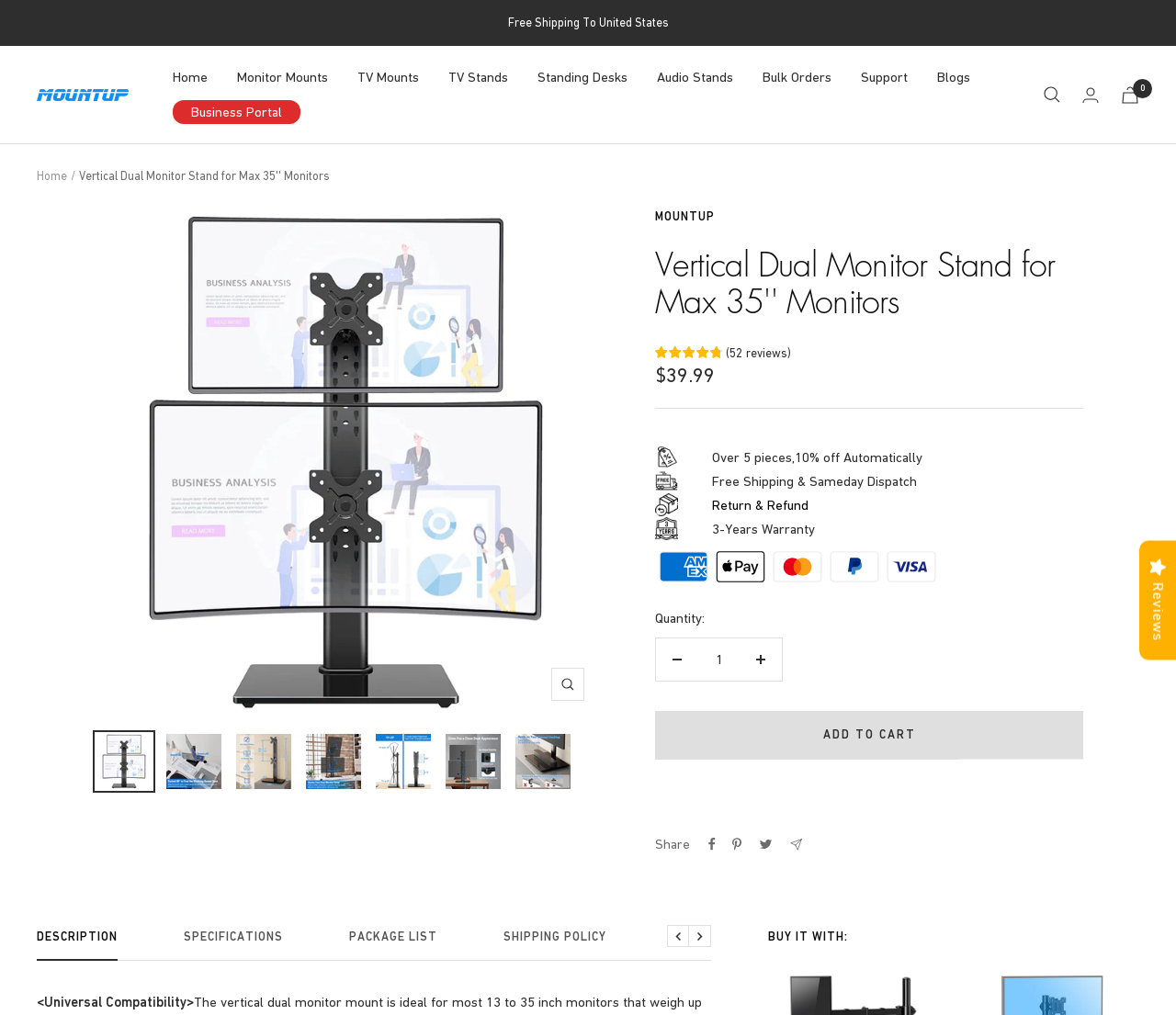What is the price of the Vertical Dual Monitor Stand?
Answer the question with just one word or phrase using the image.

$39.99